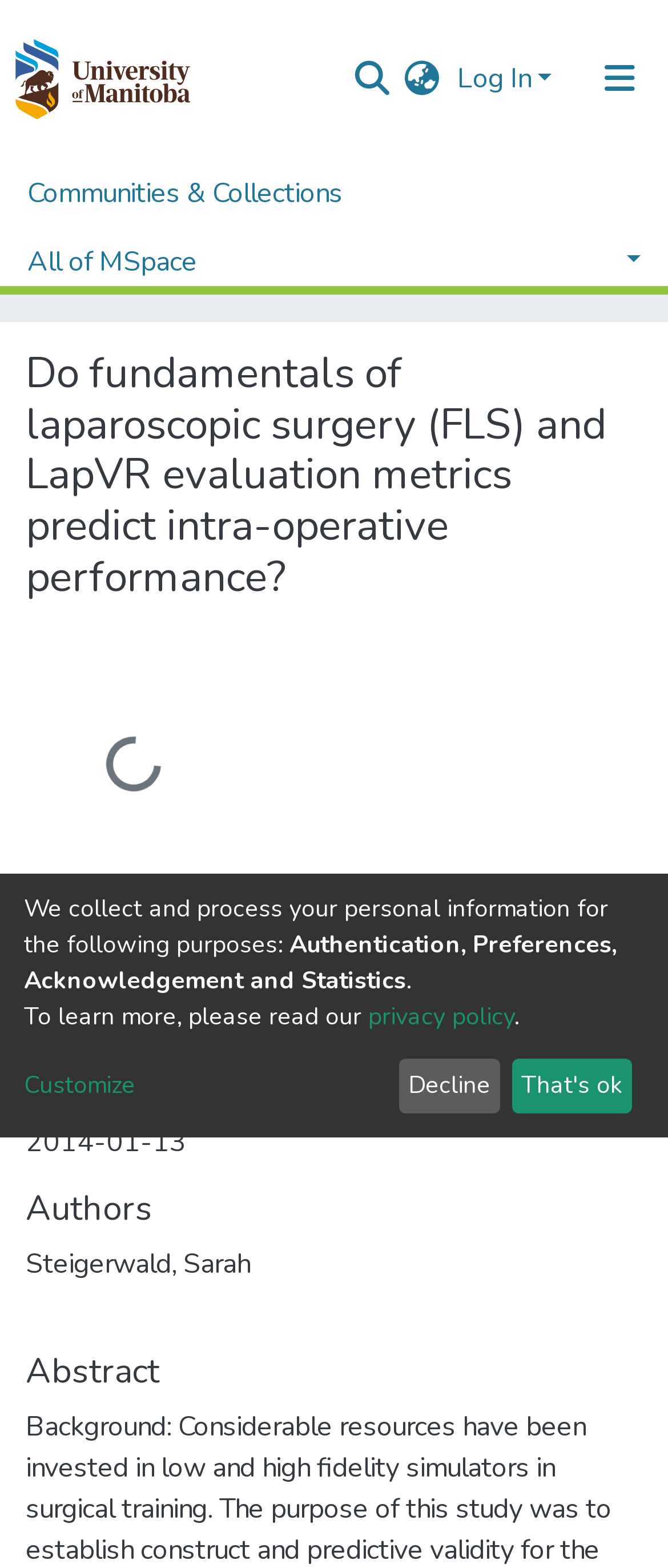Please determine the bounding box coordinates of the area that needs to be clicked to complete this task: 'Toggle navigation'. The coordinates must be four float numbers between 0 and 1, formatted as [left, top, right, bottom].

[0.856, 0.028, 1.0, 0.072]